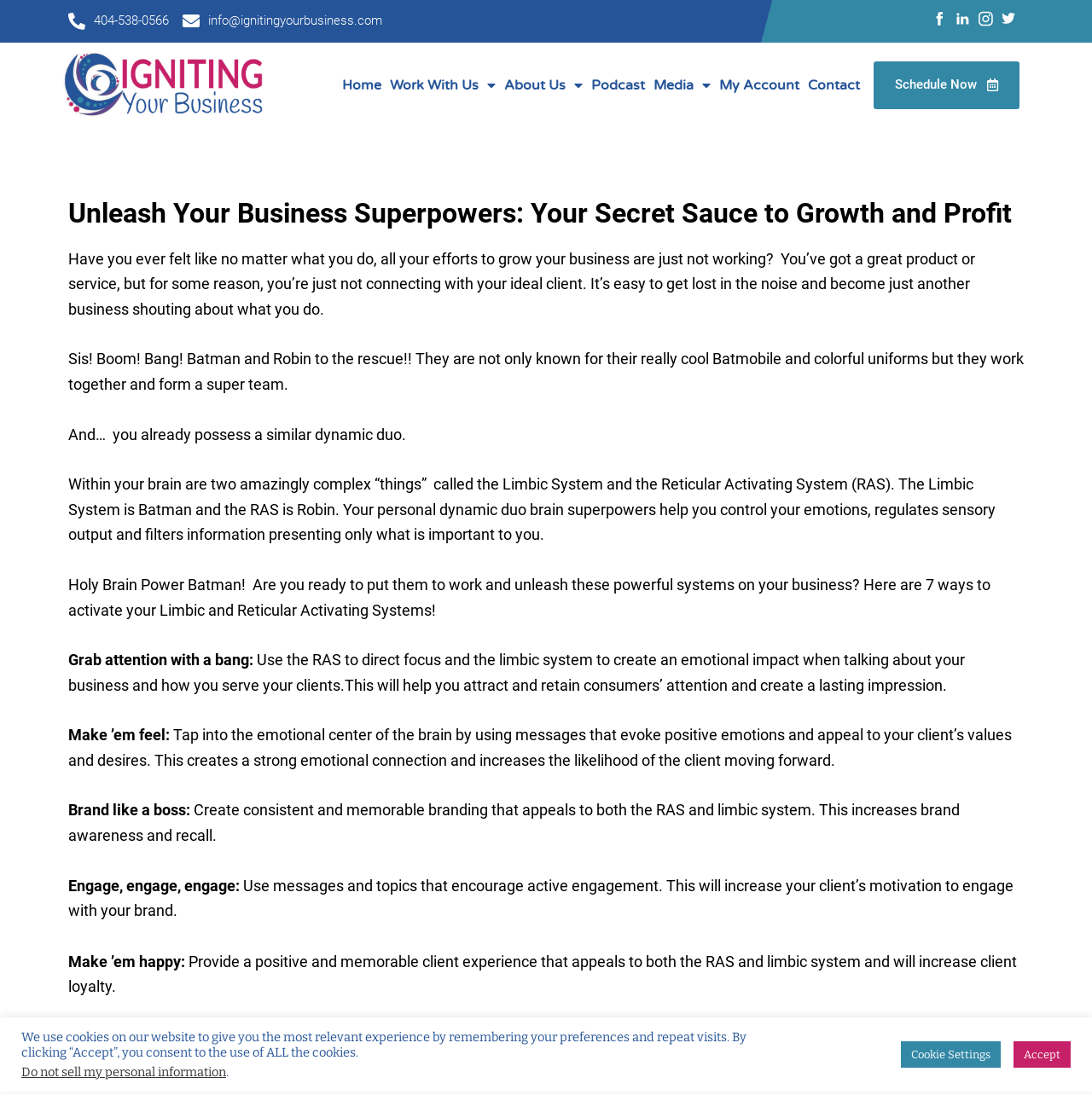Please find the bounding box coordinates for the clickable element needed to perform this instruction: "Email info@ignitingyourbusiness.com".

[0.167, 0.008, 0.35, 0.031]